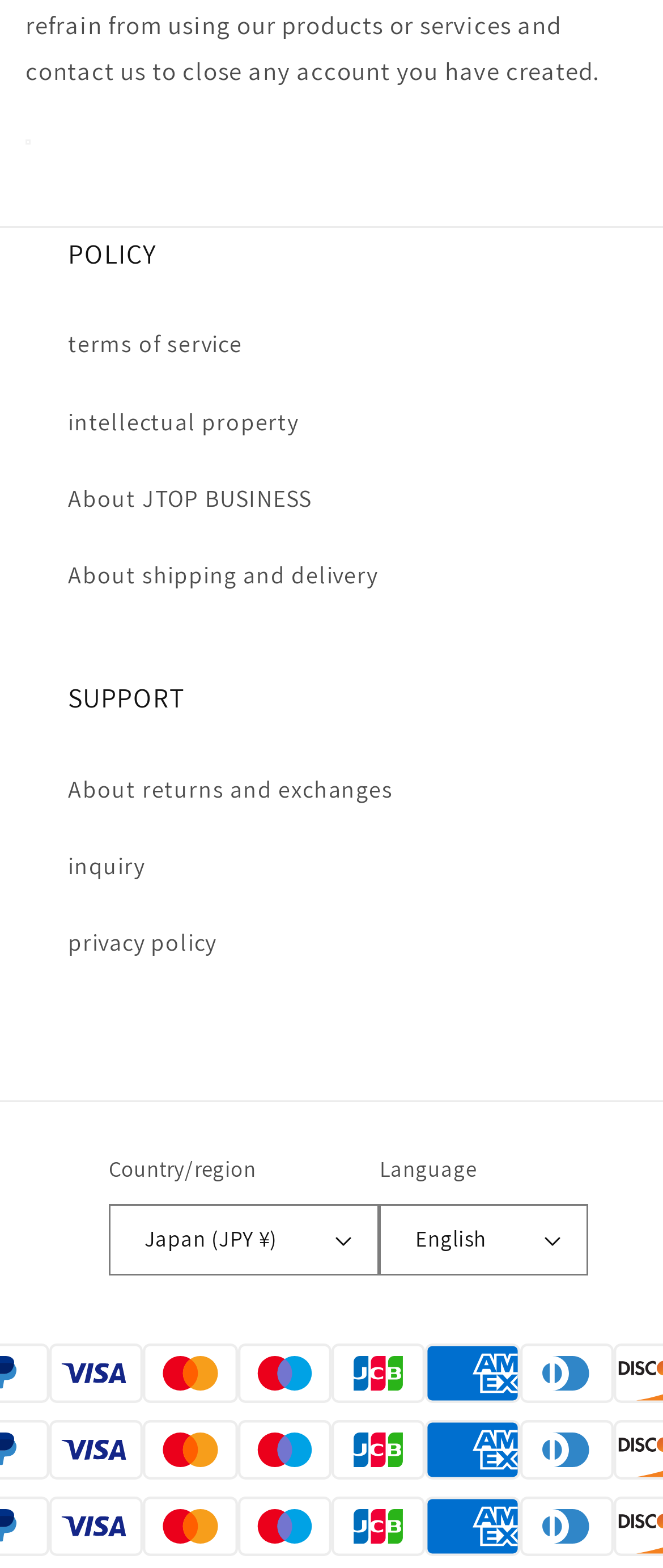How many sections are there under the 'SUPPORT' heading?
Please provide a single word or phrase answer based on the image.

3